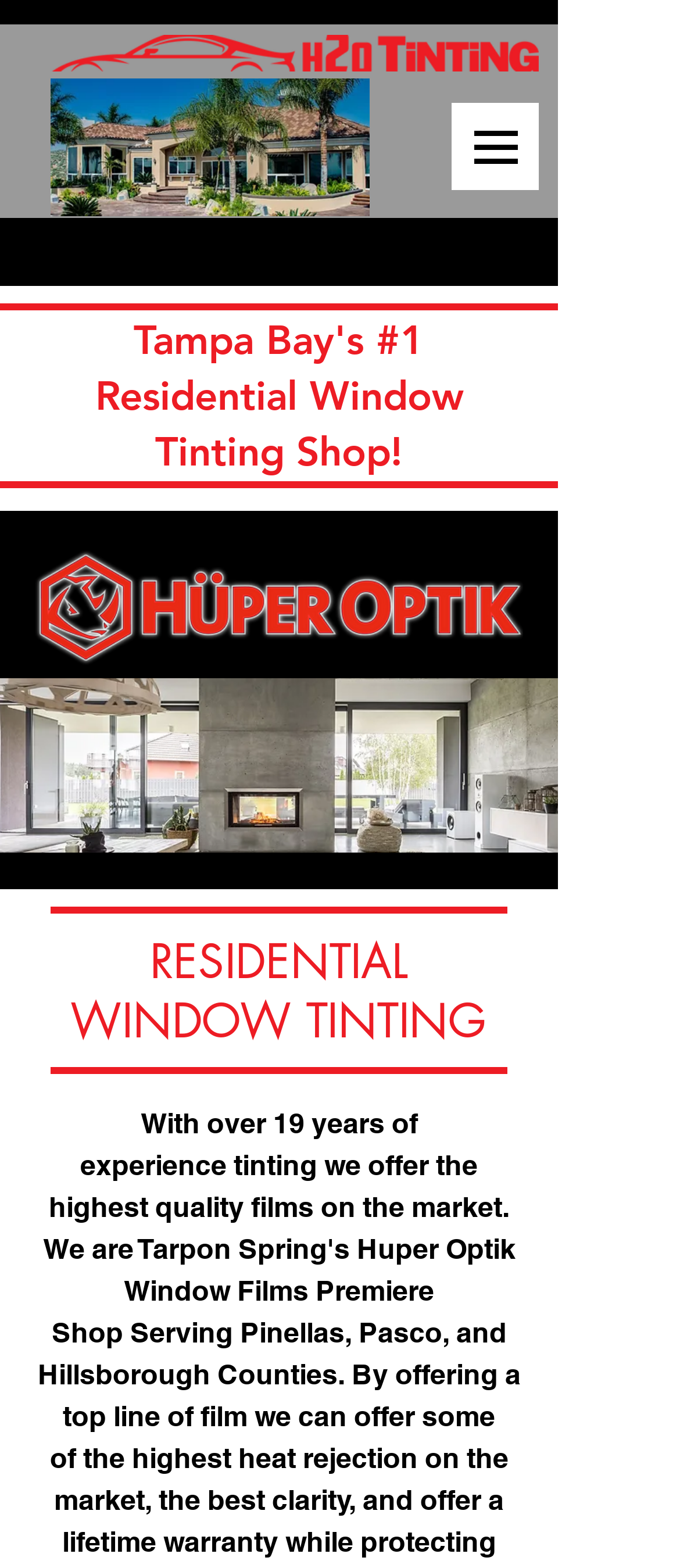What is the logo on the top left corner?
Using the image, answer in one word or phrase.

header logo